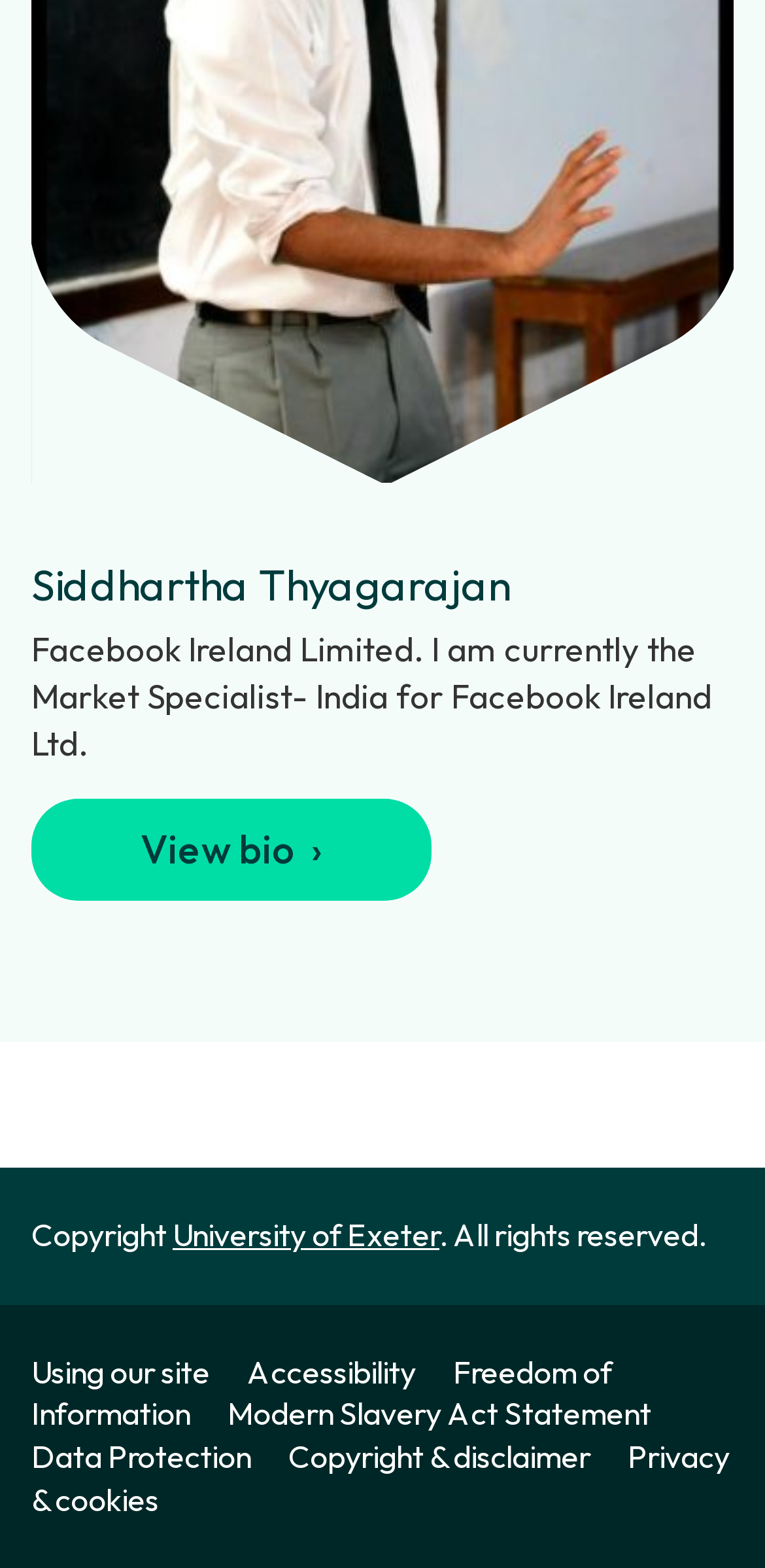Using the description "Travelers' Joint", predict the bounding box of the relevant HTML element.

None